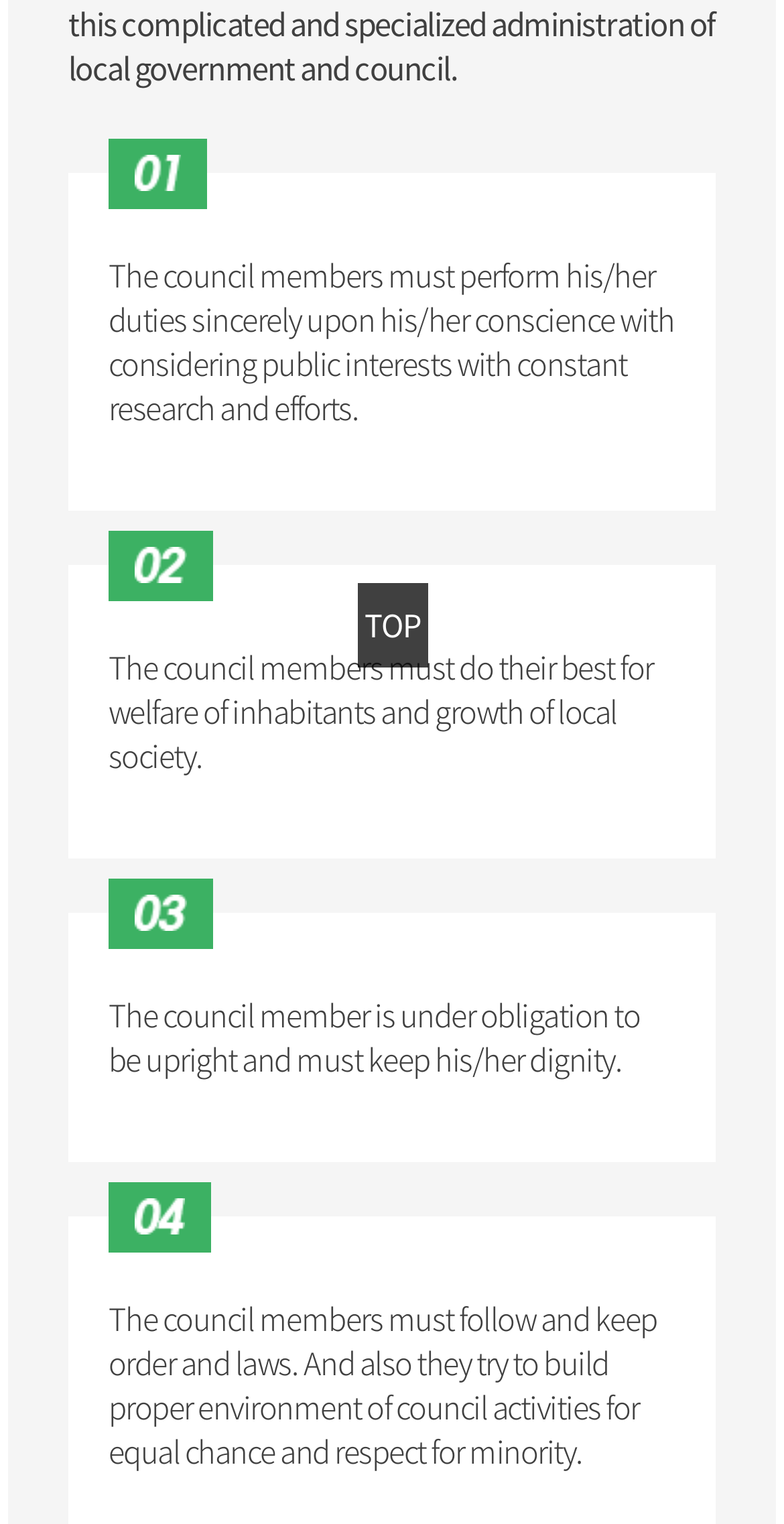Locate the bounding box of the UI element described by: "TOP" in the given webpage screenshot.

[0.455, 0.382, 0.545, 0.438]